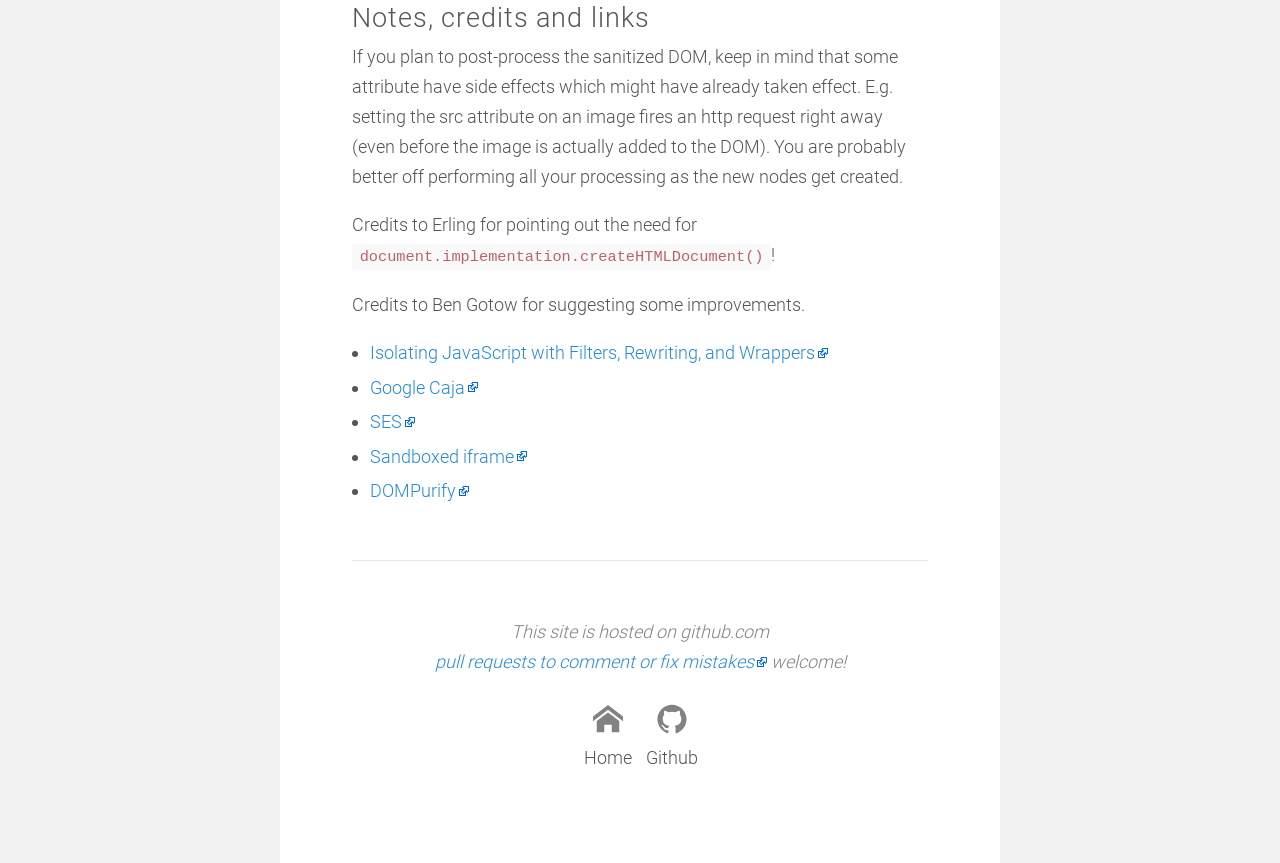What is the name of the site where this webpage is hosted?
Use the information from the screenshot to give a comprehensive response to the question.

At the bottom of the webpage, there is a section that mentions 'This site is hosted on github.com', indicating that the webpage is hosted on the GitHub platform.